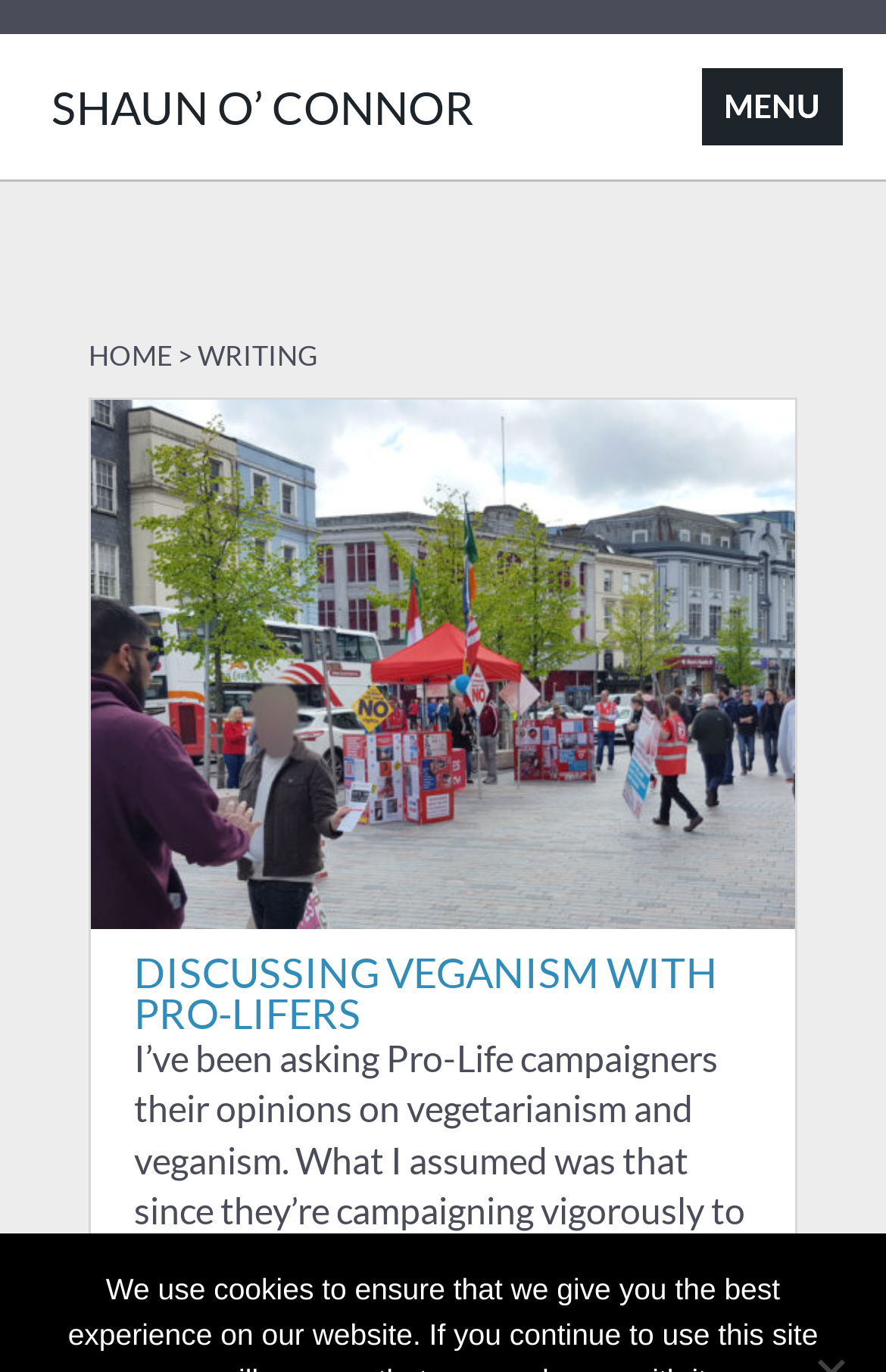What is the format of the first article?
Observe the image and answer the question with a one-word or short phrase response.

Image and text